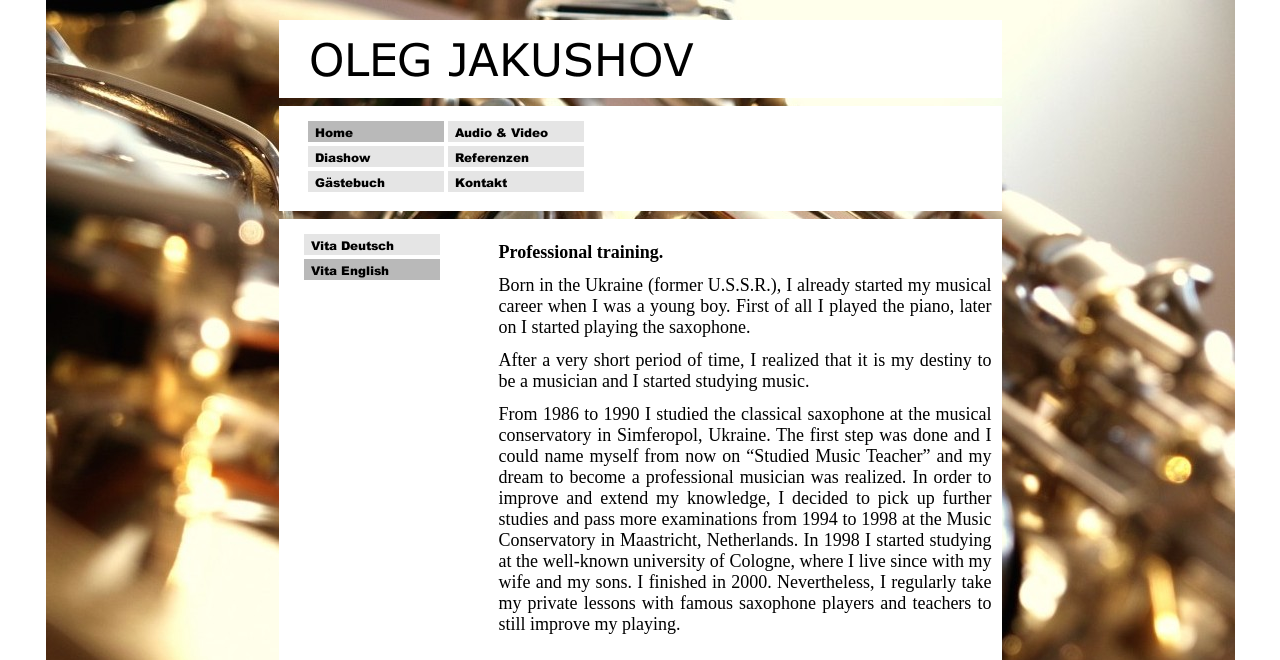What is the purpose of the gridcell element?
Provide a concise answer using a single word or phrase based on the image.

To display a person's name and image